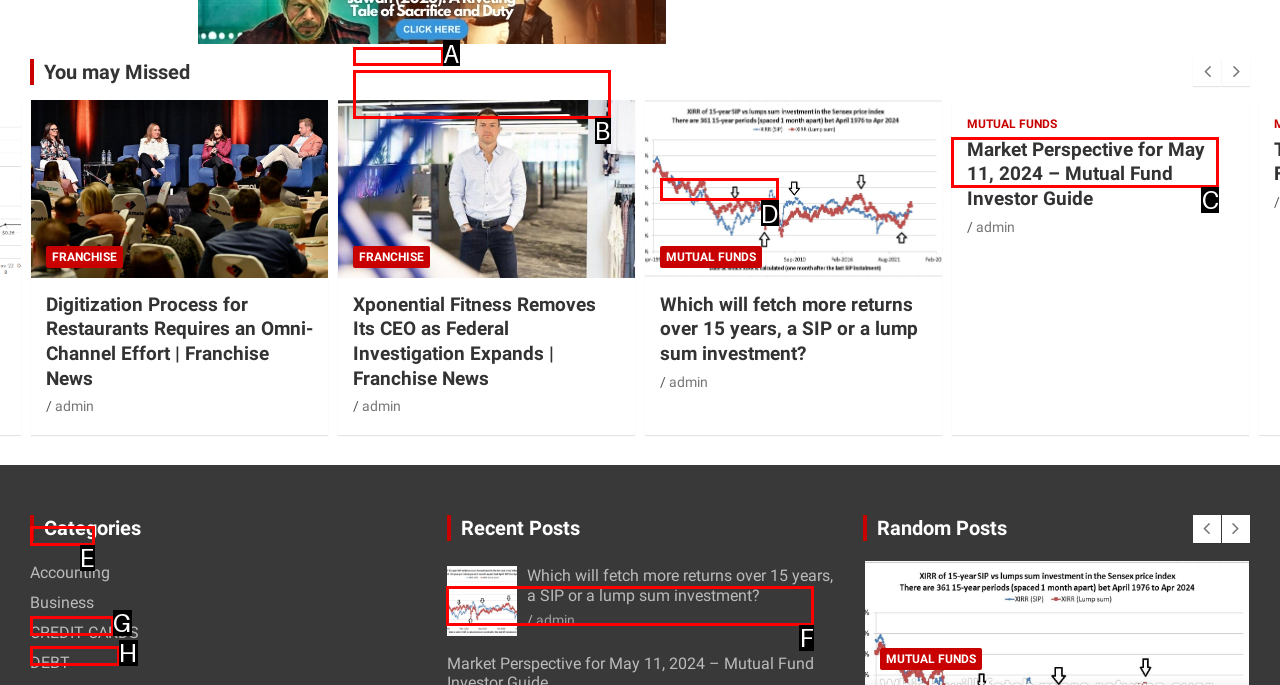Select the option I need to click to accomplish this task: Browse the 'Top 5 ETFs for 2024 – Mutual Fund Investor Guide' page
Provide the letter of the selected choice from the given options.

C